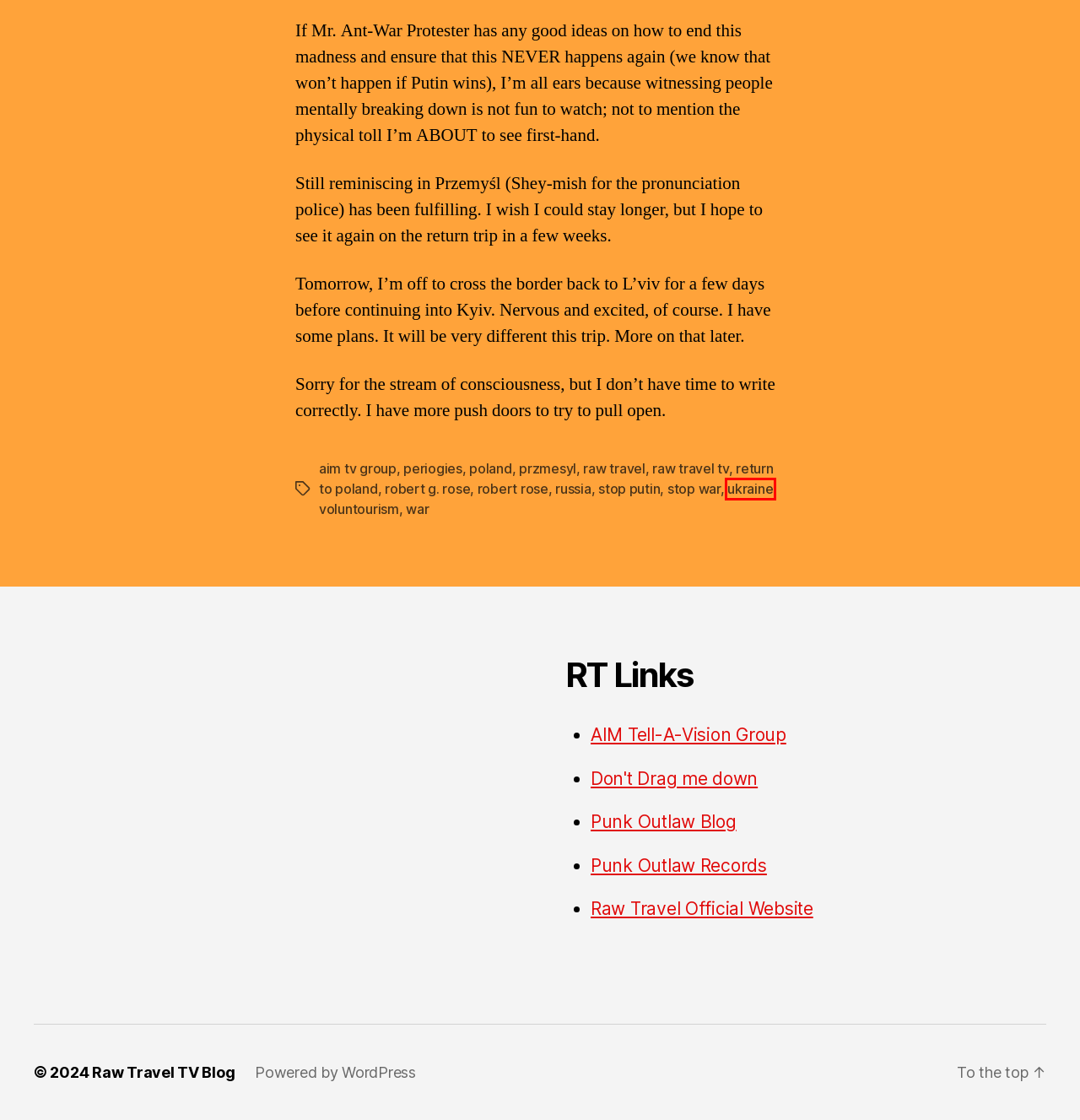Given a screenshot of a webpage with a red rectangle bounding box around a UI element, select the best matching webpage description for the new webpage that appears after clicking the highlighted element. The candidate descriptions are:
A. poland – Raw Travel TV Blog
B. Homepage - AIM TV Group
C. ukraine – Raw Travel TV Blog
D. Blog Tool, Publishing Platform, and CMS – WordPress.org
E. aim tv group – Raw Travel TV Blog
F. return to poland – Raw Travel TV Blog
G. robert rose – Raw Travel TV Blog
H. stop putin – Raw Travel TV Blog

C